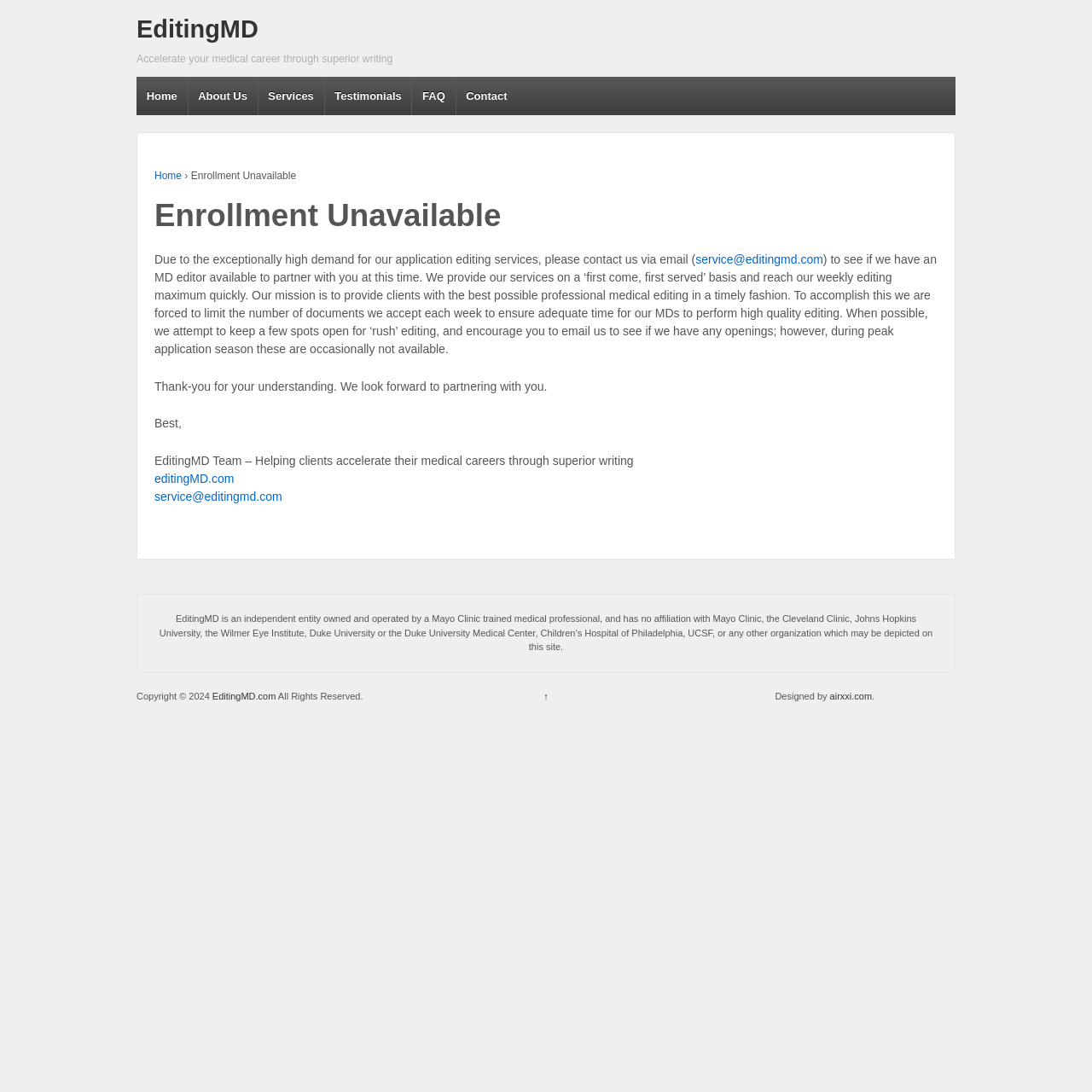Provide a one-word or short-phrase response to the question:
Why is enrollment unavailable?

High demand